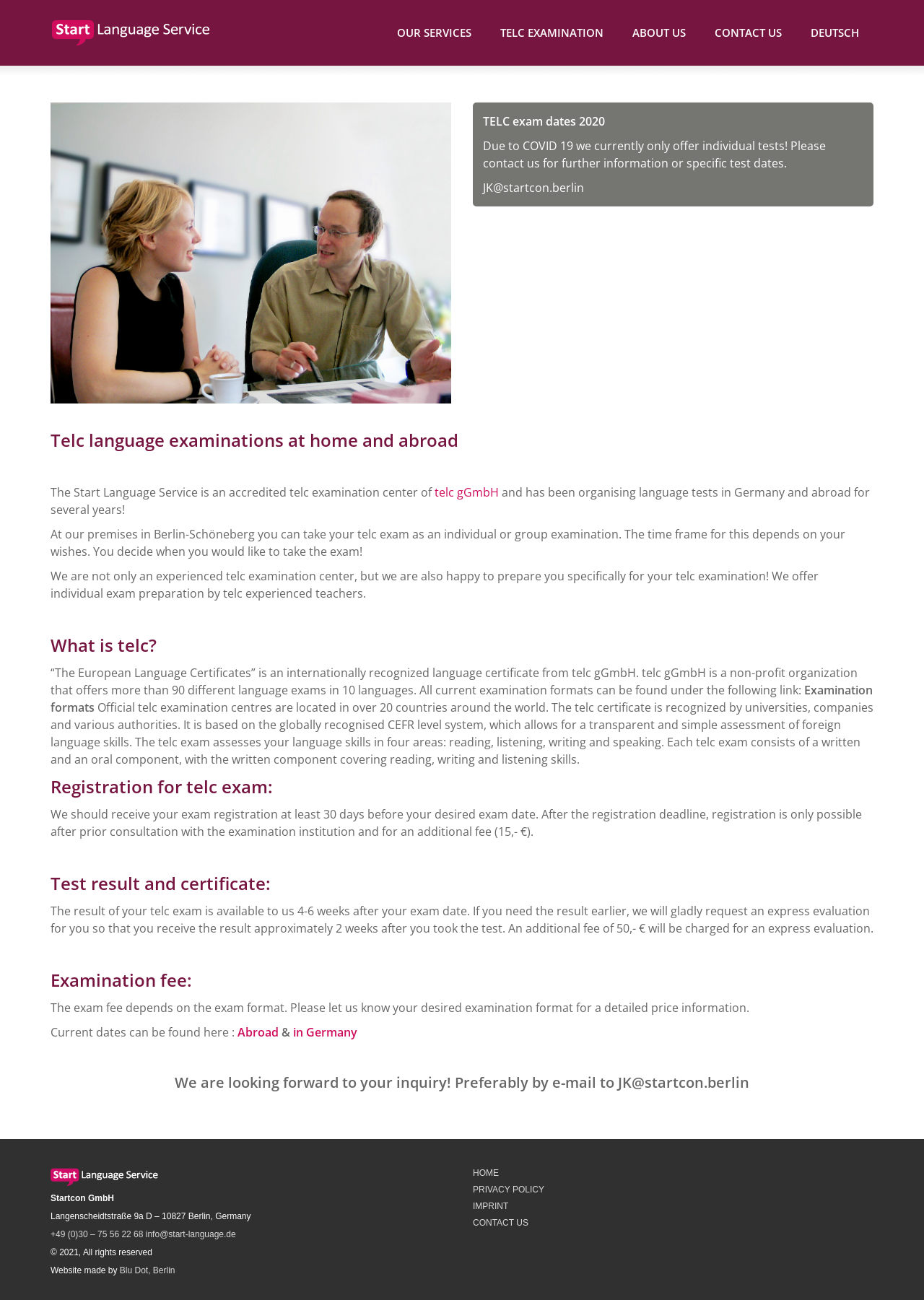Refer to the image and answer the question with as much detail as possible: What is the address of the language service?

I found the answer by looking at the static text element at the bottom of the webpage, which provides the address of the language service.